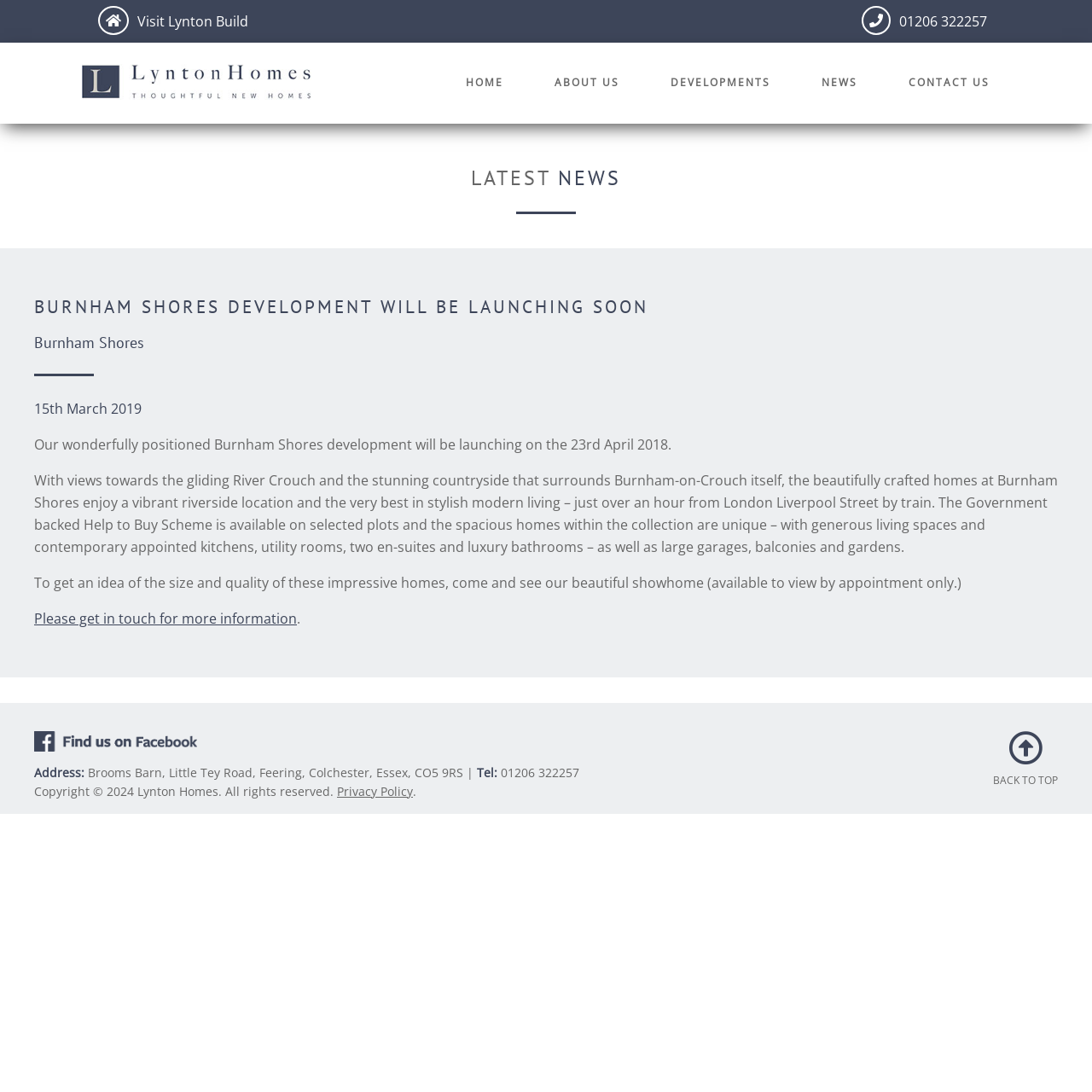Specify the bounding box coordinates of the region I need to click to perform the following instruction: "Go to HOME page". The coordinates must be four float numbers in the range of 0 to 1, i.e., [left, top, right, bottom].

[0.403, 0.039, 0.484, 0.112]